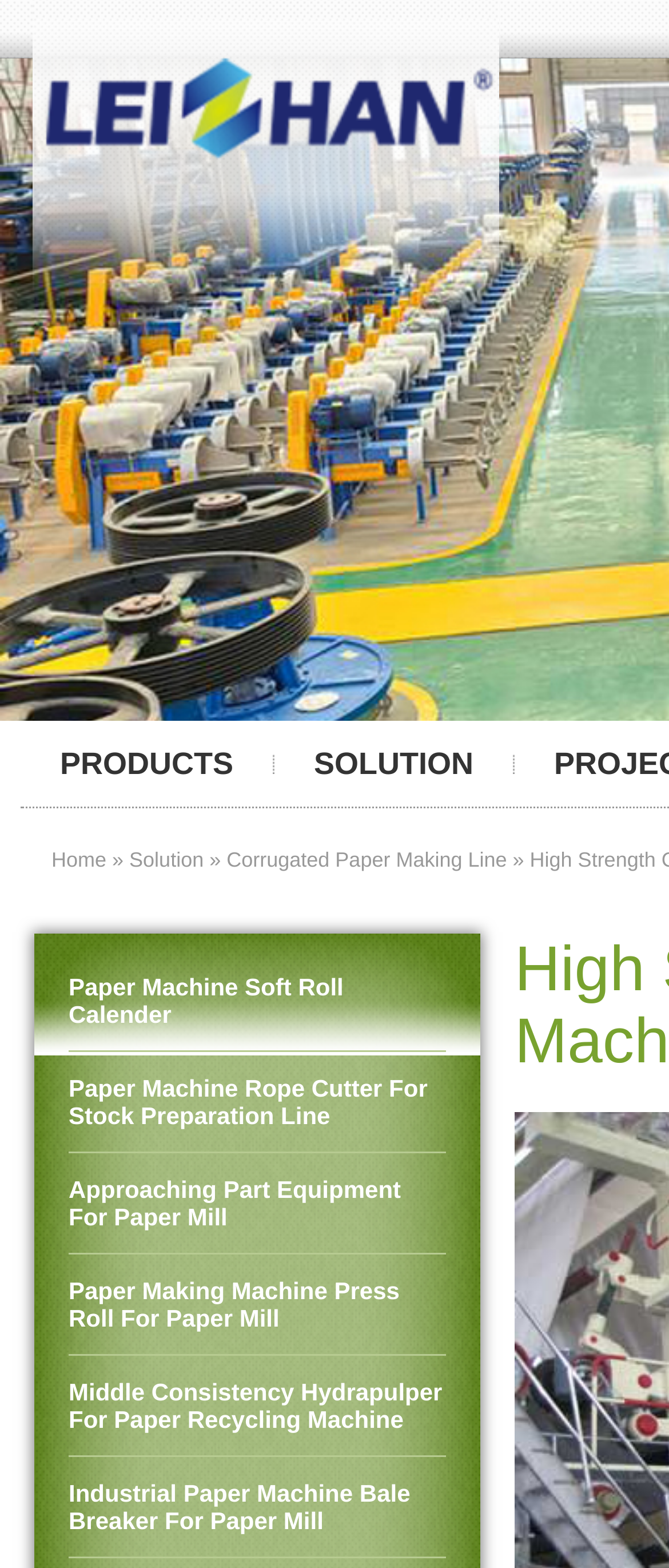Answer the question briefly using a single word or phrase: 
What is the first link in the SOLUTION section?

Solution